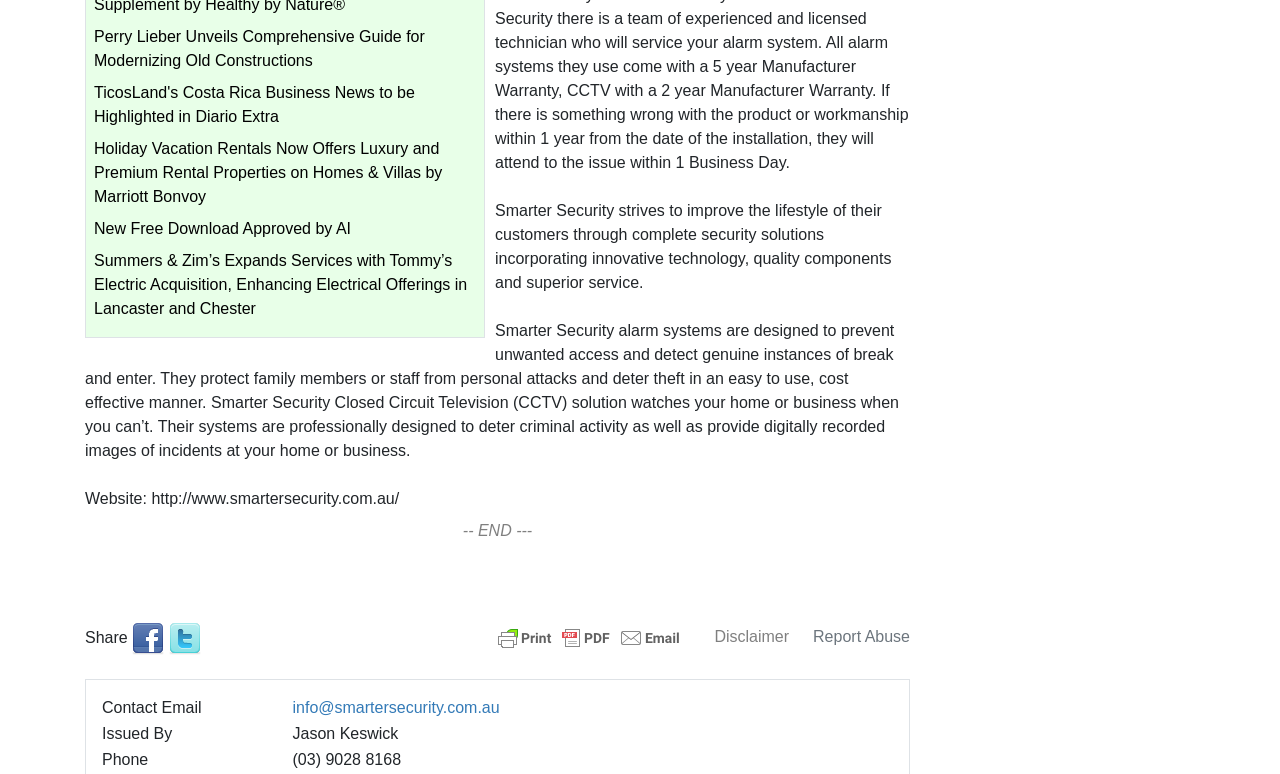Respond to the question below with a concise word or phrase:
What social media platforms are available for sharing?

Facebook and Twitter